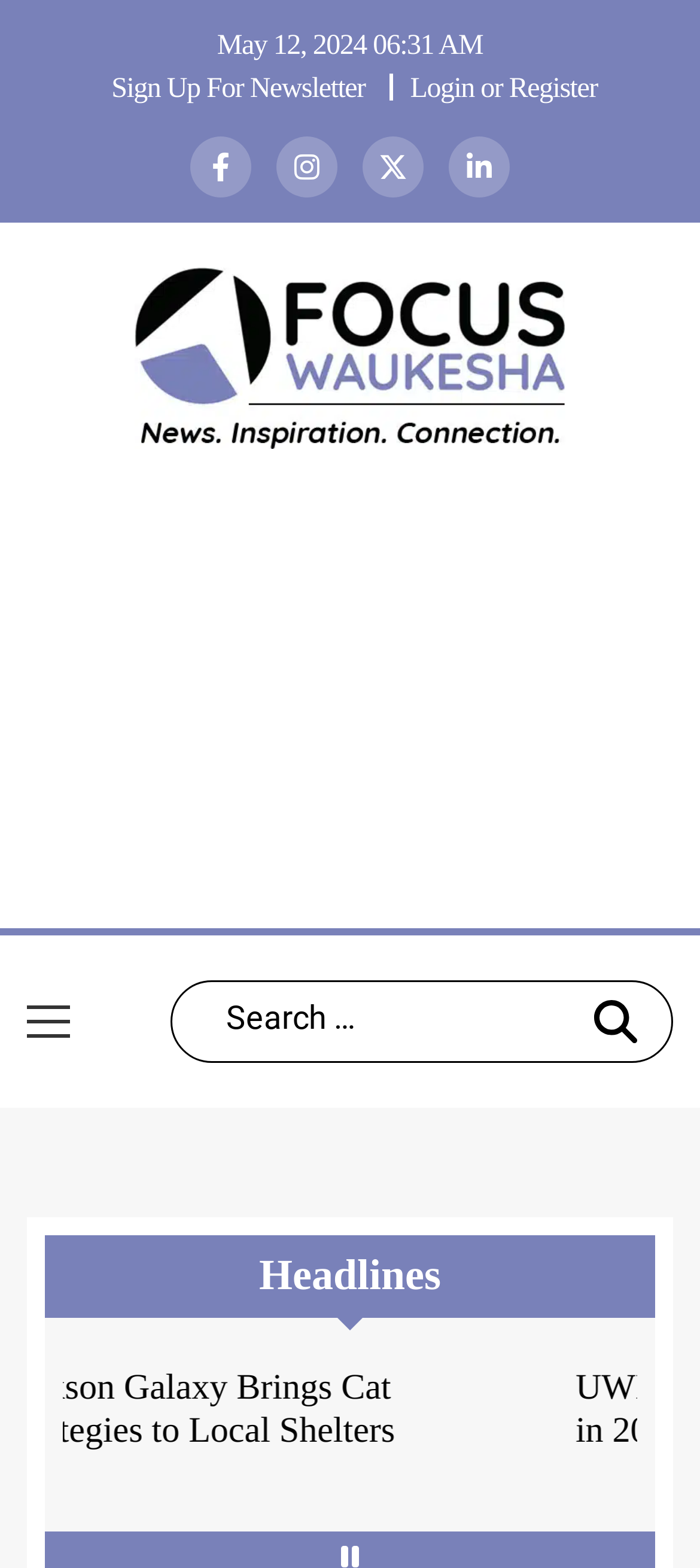Give a one-word or phrase response to the following question: How many social media links are available?

4